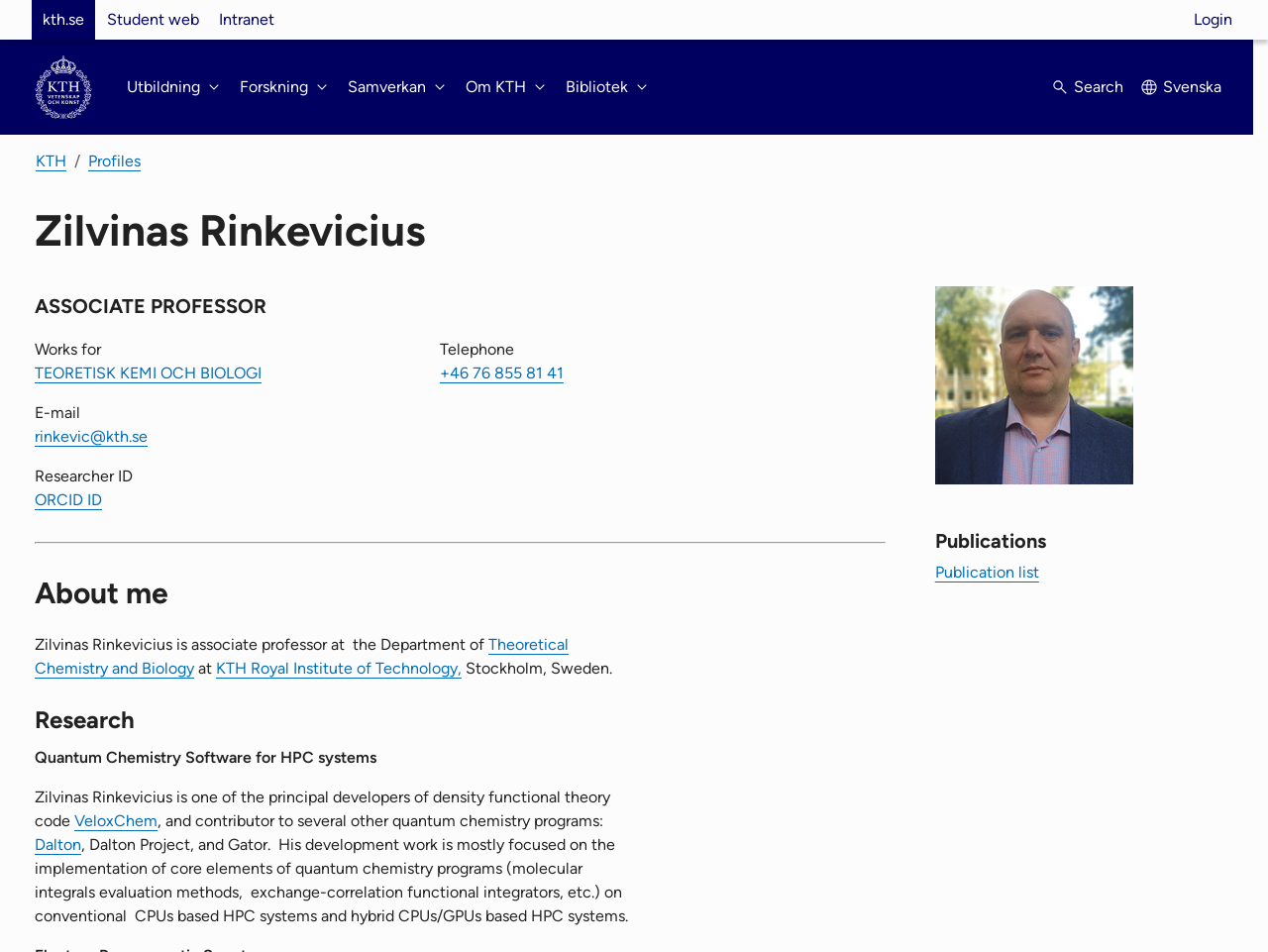What is the research focus of Zilvinas Rinkevicius?
Answer the question with as much detail as you can, using the image as a reference.

The answer can be found in the heading 'Research' and the text 'Quantum Chemistry Software for HPC systems' on the webpage.